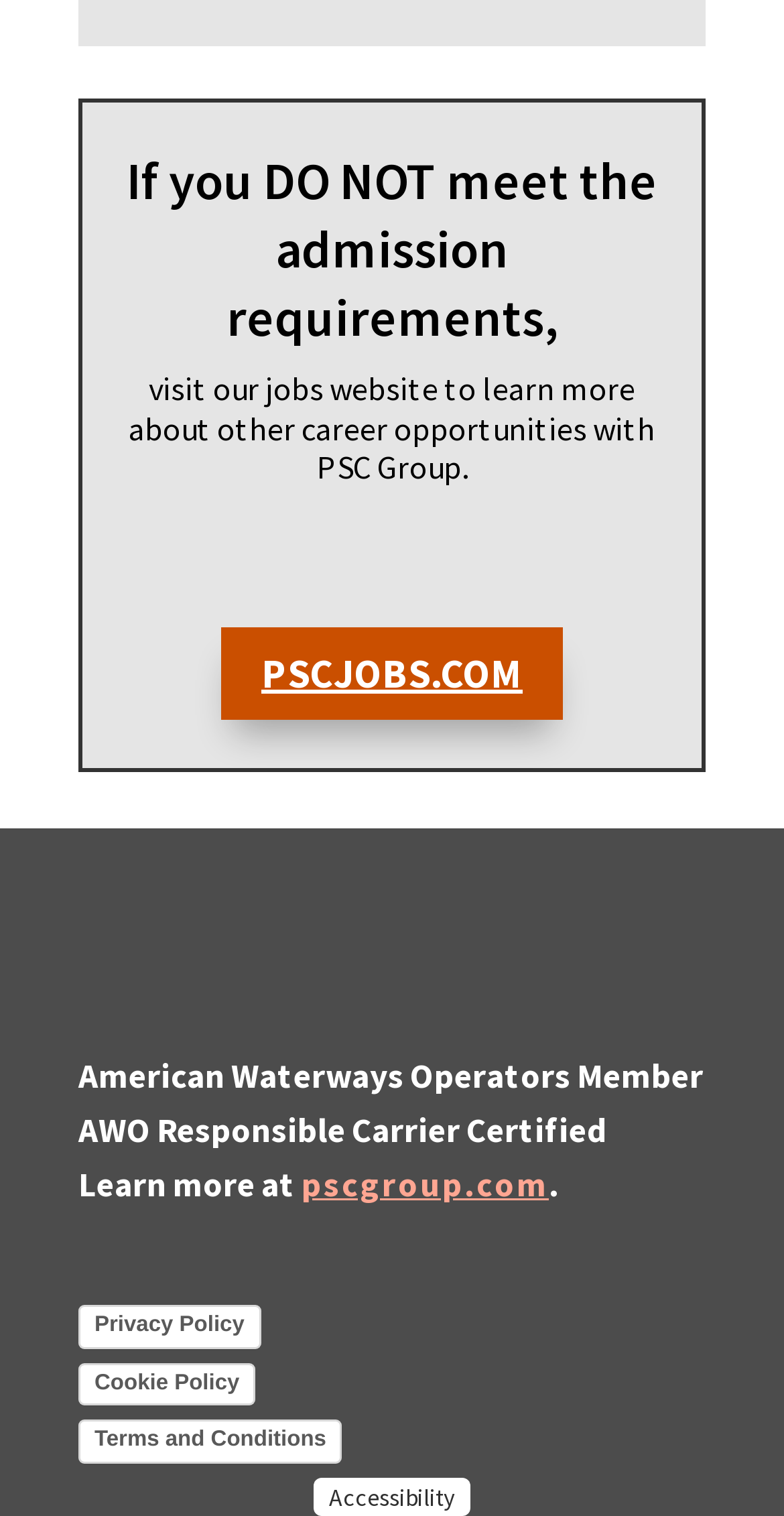Determine the bounding box coordinates for the UI element described. Format the coordinates as (top-left x, top-left y, bottom-right x, bottom-right y) and ensure all values are between 0 and 1. Element description: Henriette's Herbal Homepage

None